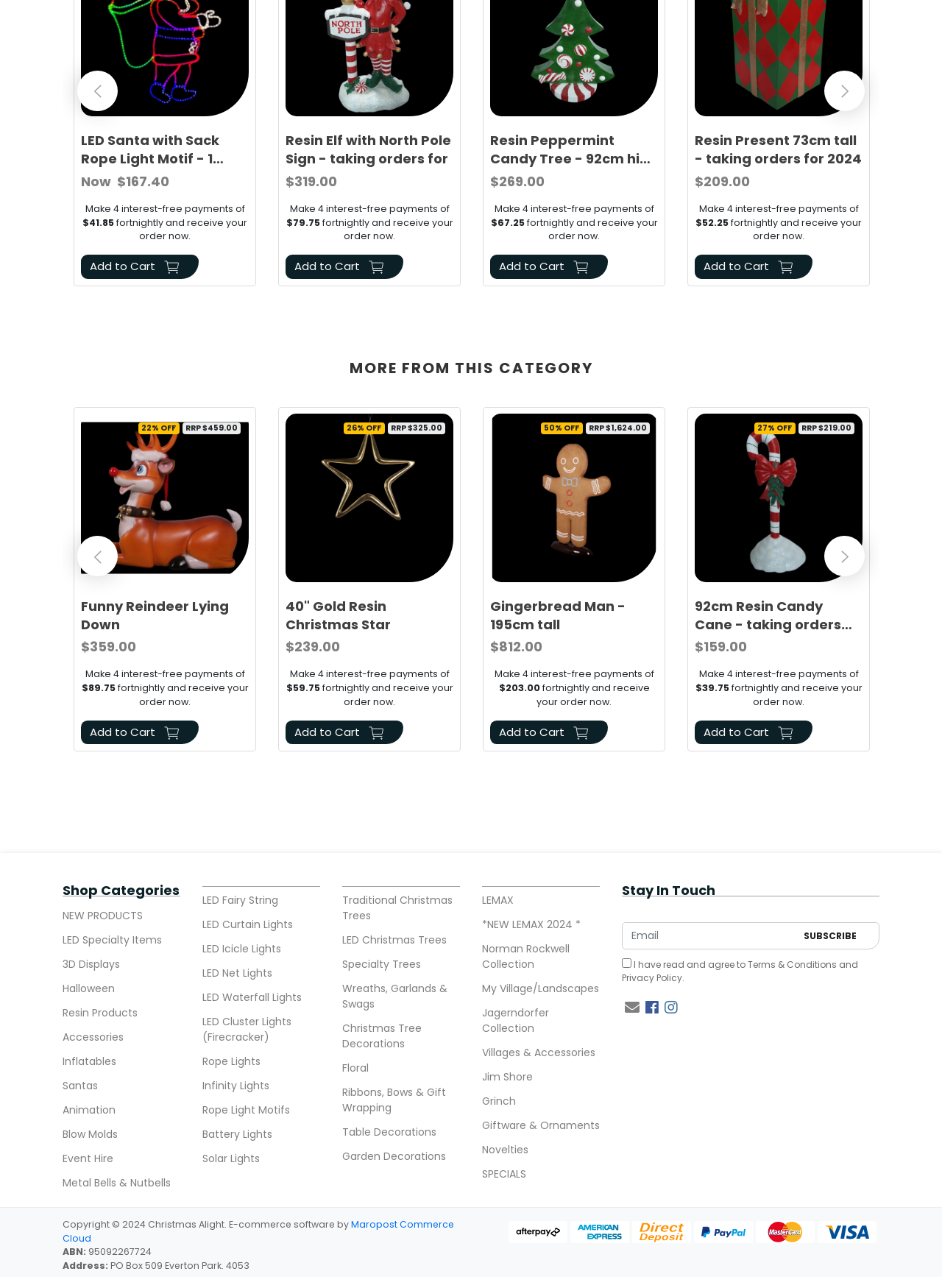Please provide a comprehensive response to the question based on the details in the image: What is the discount on the Gingerbread Man - 195cm tall?

I found the discount on the Gingerbread Man - 195cm tall by looking at the StaticText element that says '50% OFF' above the product thumbnail, and then found the original price 'RRP $1,624.00' to confirm the discount.